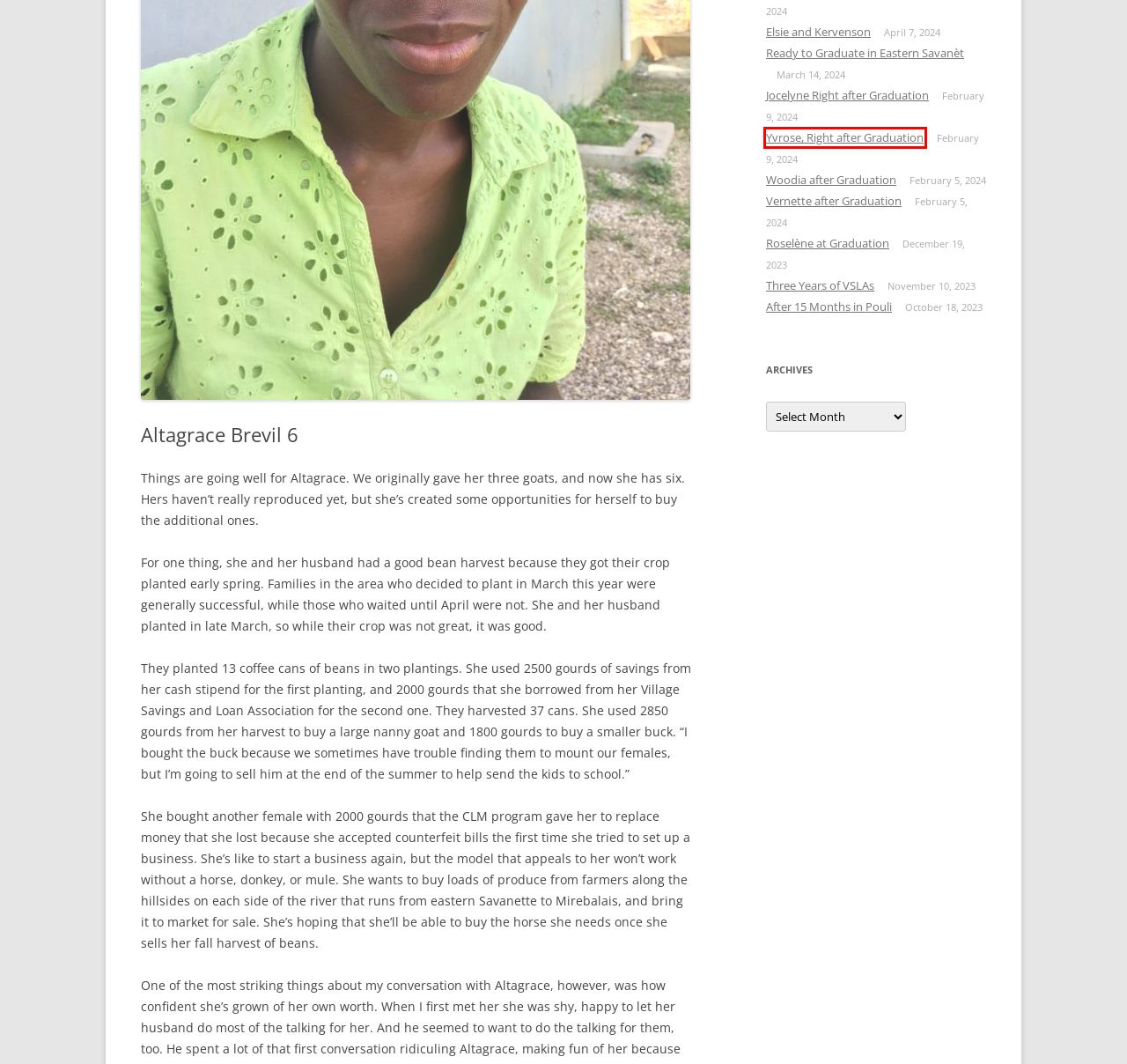You have a screenshot of a webpage with a red bounding box around an element. Identify the webpage description that best fits the new page that appears after clicking the selected element in the red bounding box. Here are the candidates:
A. Jocelyne Right after Graduation | Apprenticeship in Education
B. Vernette after Graduation | Apprenticeship in Education
C. Woodia after Graduation | Apprenticeship in Education
D. Elsie and Kervenson | Apprenticeship in Education
E. Ready to Graduate in Eastern Savanèt | Apprenticeship in Education
F. Roselène at Graduation | Apprenticeship in Education
G. After 15 Months in Pouli | Apprenticeship in Education
H. Yvrose, Right after Graduation | Apprenticeship in Education

H